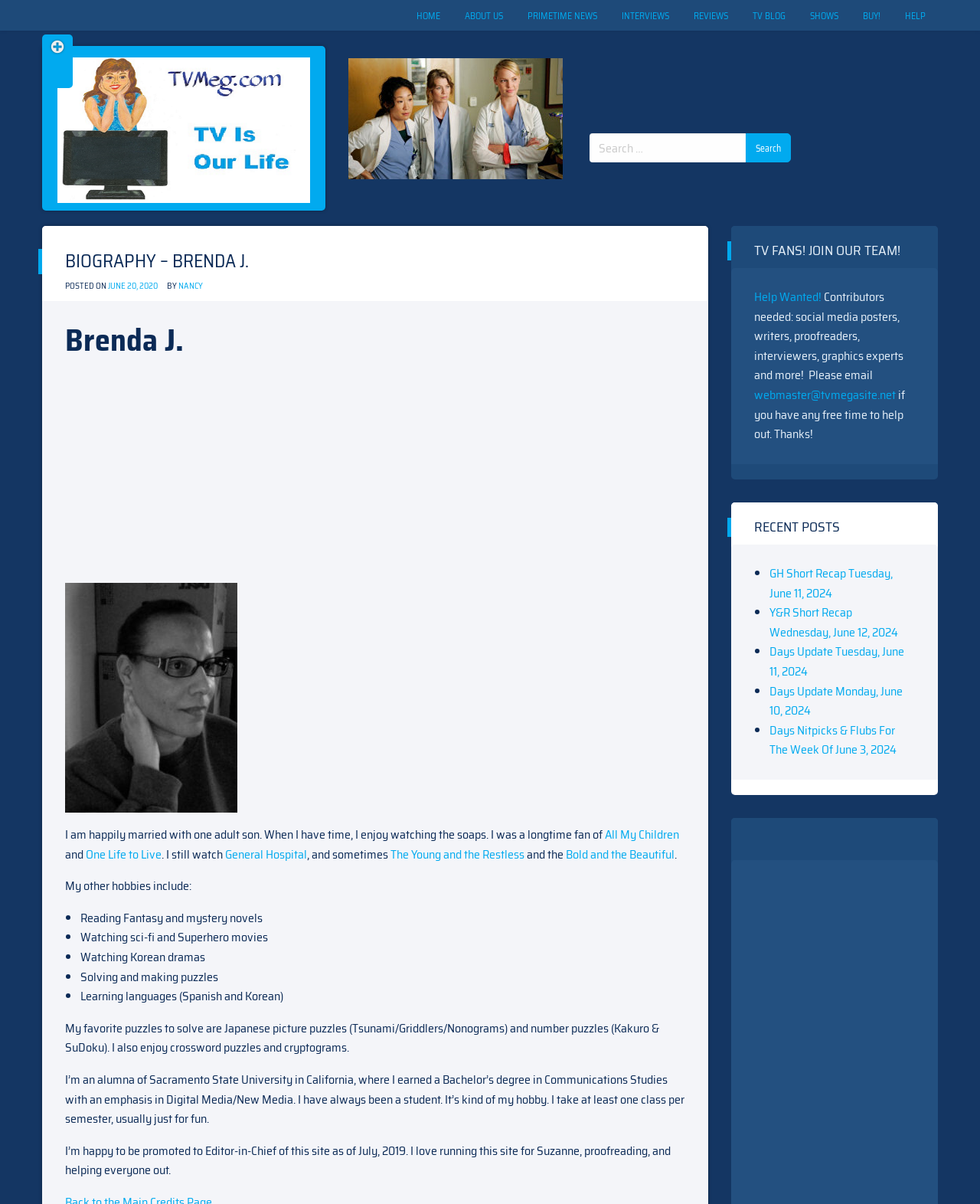Using the element description provided, determine the bounding box coordinates in the format (top-left x, top-left y, bottom-right x, bottom-right y). Ensure that all values are floating point numbers between 0 and 1. Element description: One Life to Live

[0.088, 0.701, 0.165, 0.717]